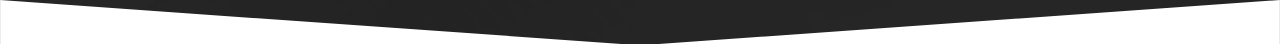Please answer the following question as detailed as possible based on the image: 
What is the purpose of the graphic?

The graphic is associated with navigation or dropdown menus on a website, suggesting its purpose is to guide users to explore further options or sections.